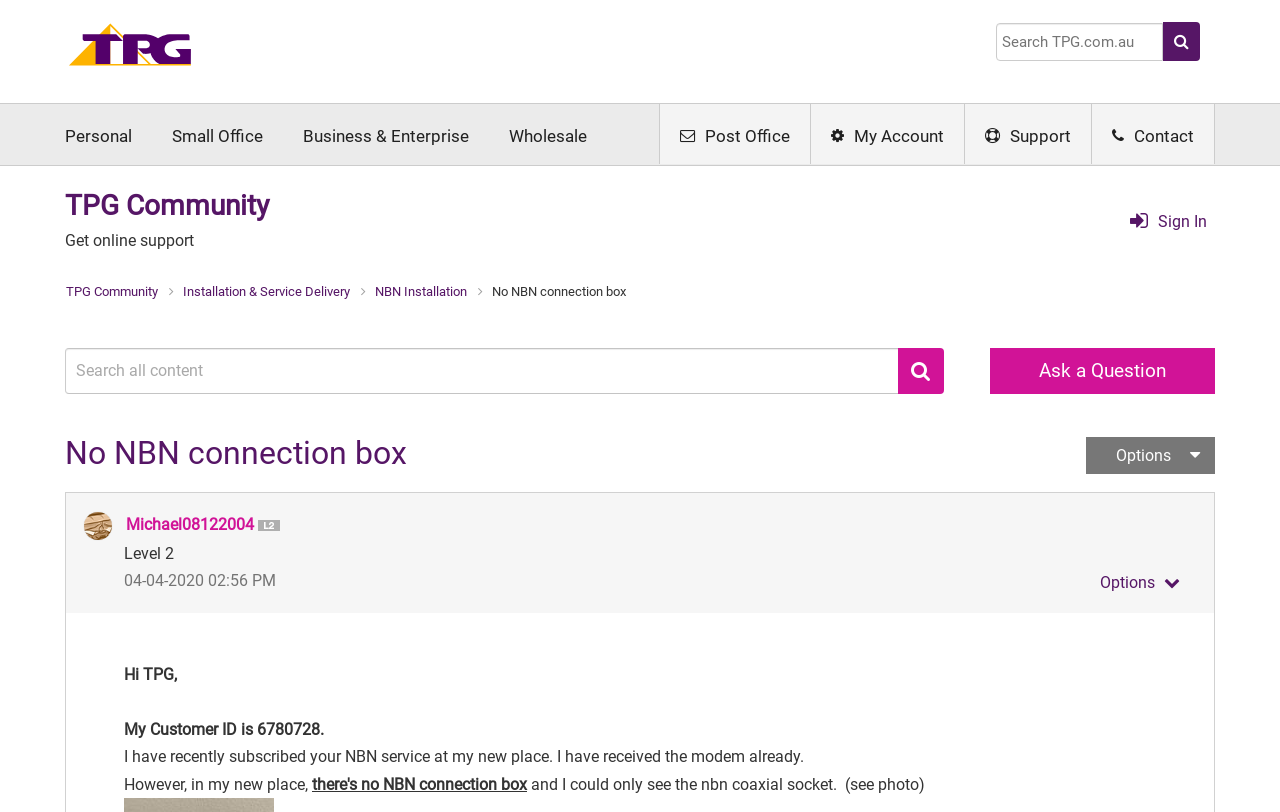Determine the bounding box coordinates of the clickable area required to perform the following instruction: "Click the 'Ask a Question' link". The coordinates should be represented as four float numbers between 0 and 1: [left, top, right, bottom].

[0.774, 0.428, 0.949, 0.485]